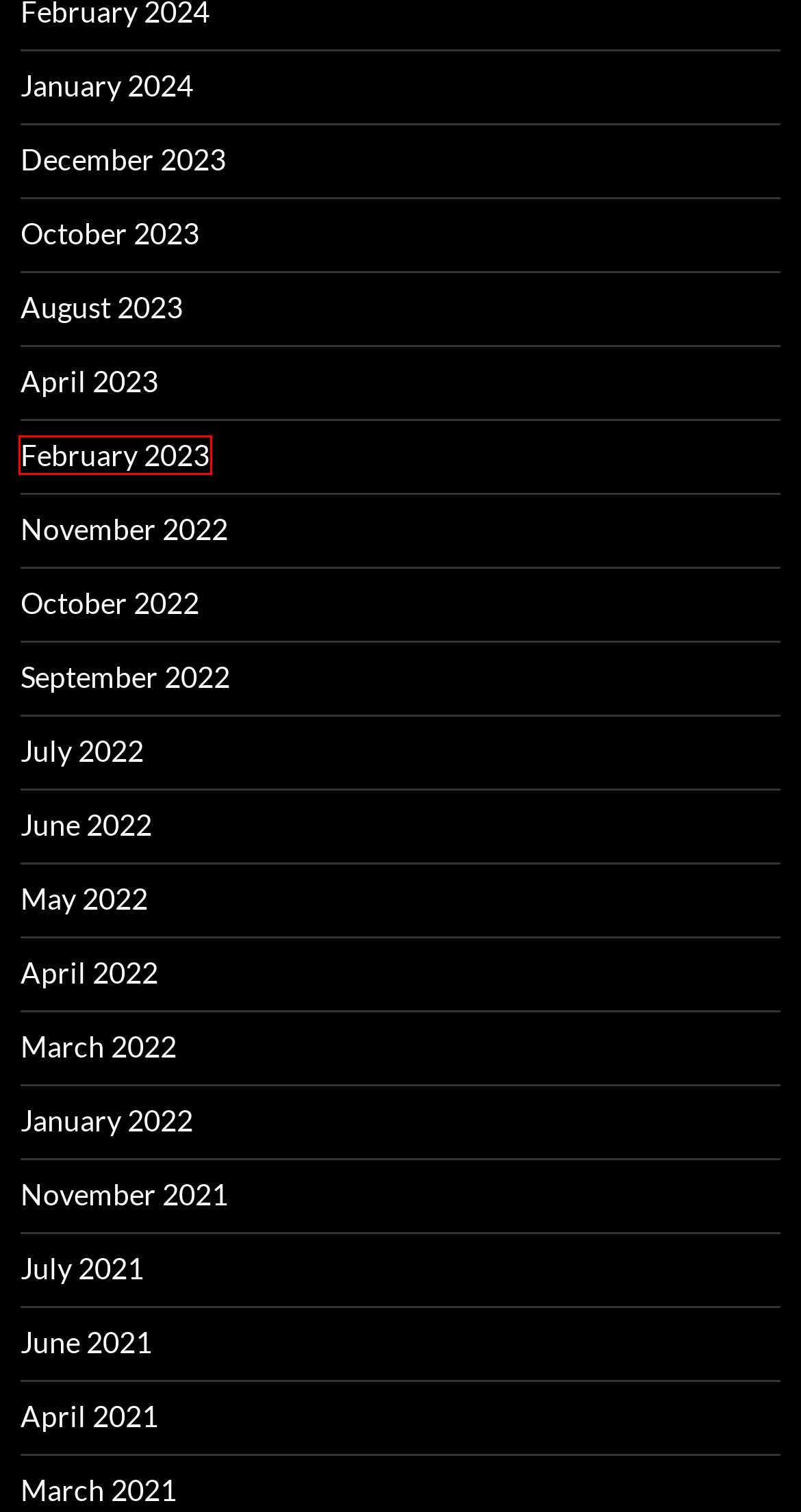You have a screenshot of a webpage with a red rectangle bounding box around a UI element. Choose the best description that matches the new page after clicking the element within the bounding box. The candidate descriptions are:
A. July | 2022 | Tim Anderson's IT Writing
B. August | 2023 | Tim Anderson's IT Writing
C. March | 2021 | Tim Anderson's IT Writing
D. February | 2023 | Tim Anderson's IT Writing
E. November | 2022 | Tim Anderson's IT Writing
F. November | 2021 | Tim Anderson's IT Writing
G. April | 2023 | Tim Anderson's IT Writing
H. April | 2022 | Tim Anderson's IT Writing

D